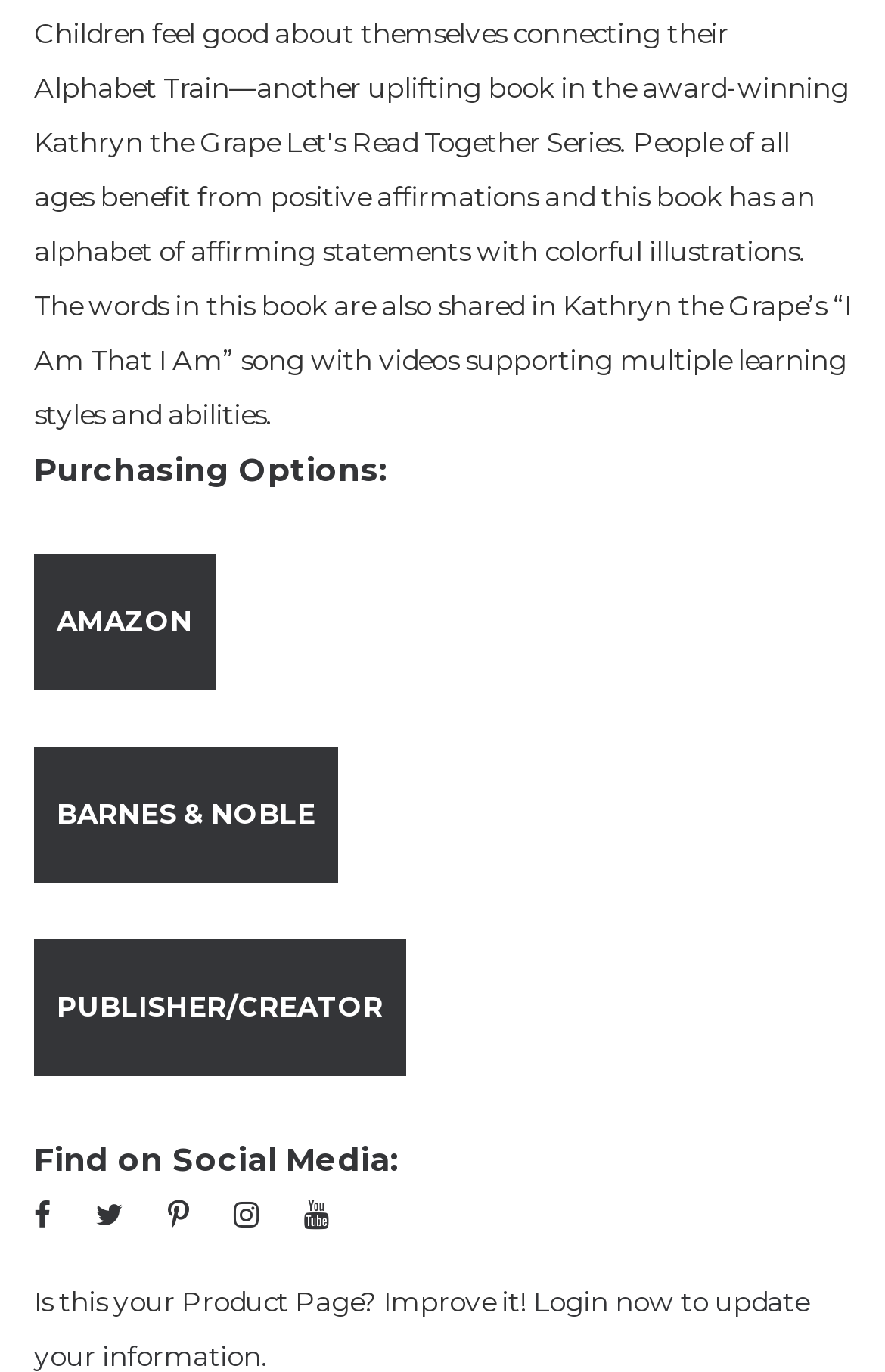How many social media links are there?
Give a detailed explanation using the information visible in the image.

There are 5 social media links, which are represented by icons, located at the bottom of the page with bounding box coordinates ranging from [0.038, 0.872, 0.056, 0.898] to [0.344, 0.872, 0.372, 0.898].